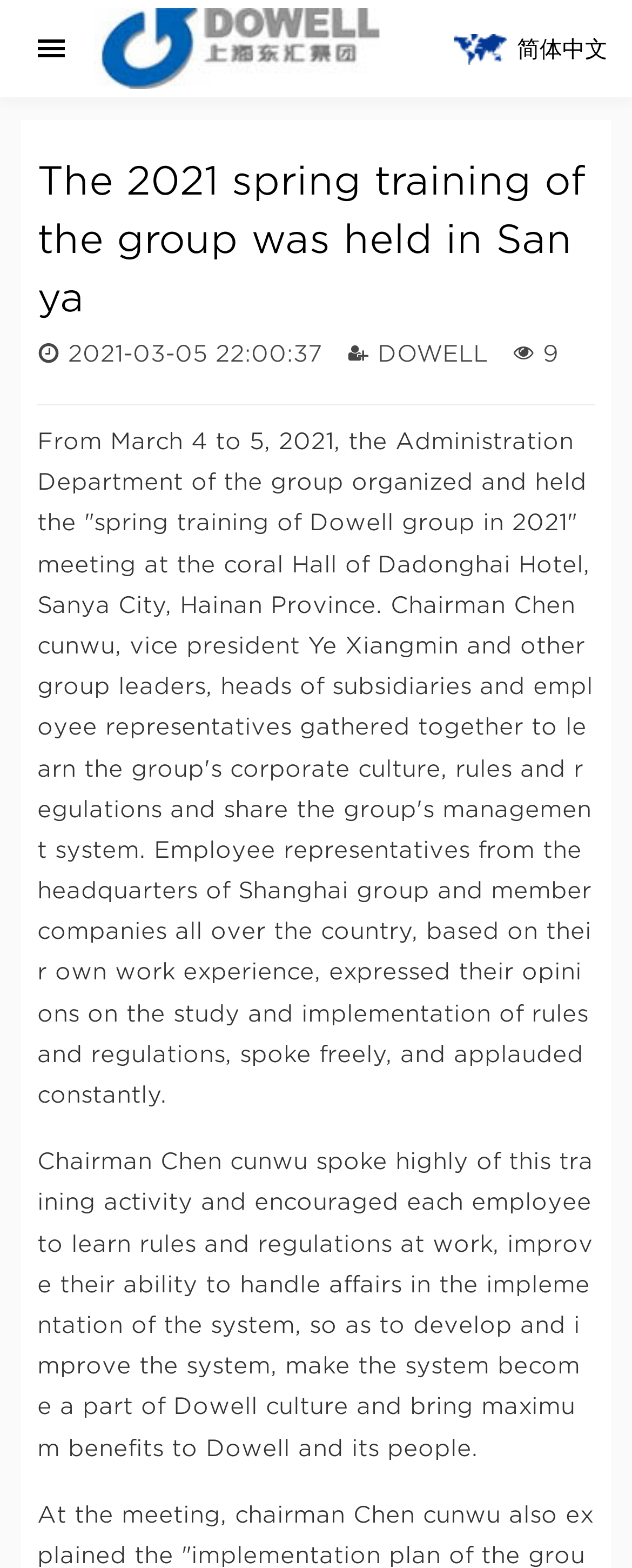Provide your answer to the question using just one word or phrase: What is the date of the spring training meeting?

March 4 to 5, 2021